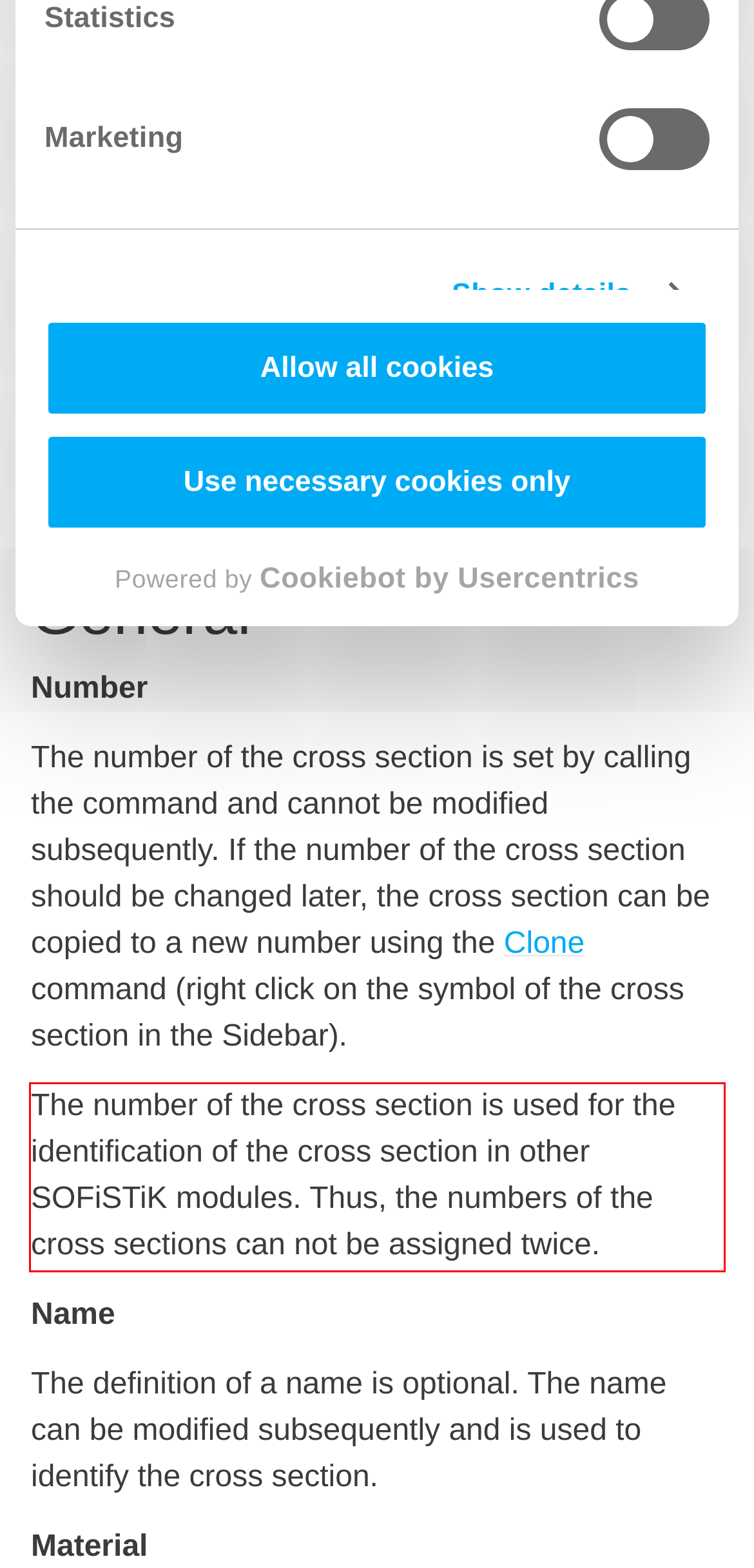Given a screenshot of a webpage, identify the red bounding box and perform OCR to recognize the text within that box.

The number of the cross section is used for the identification of the cross section in other SOFiSTiK modules. Thus, the numbers of the cross sections can not be assigned twice.